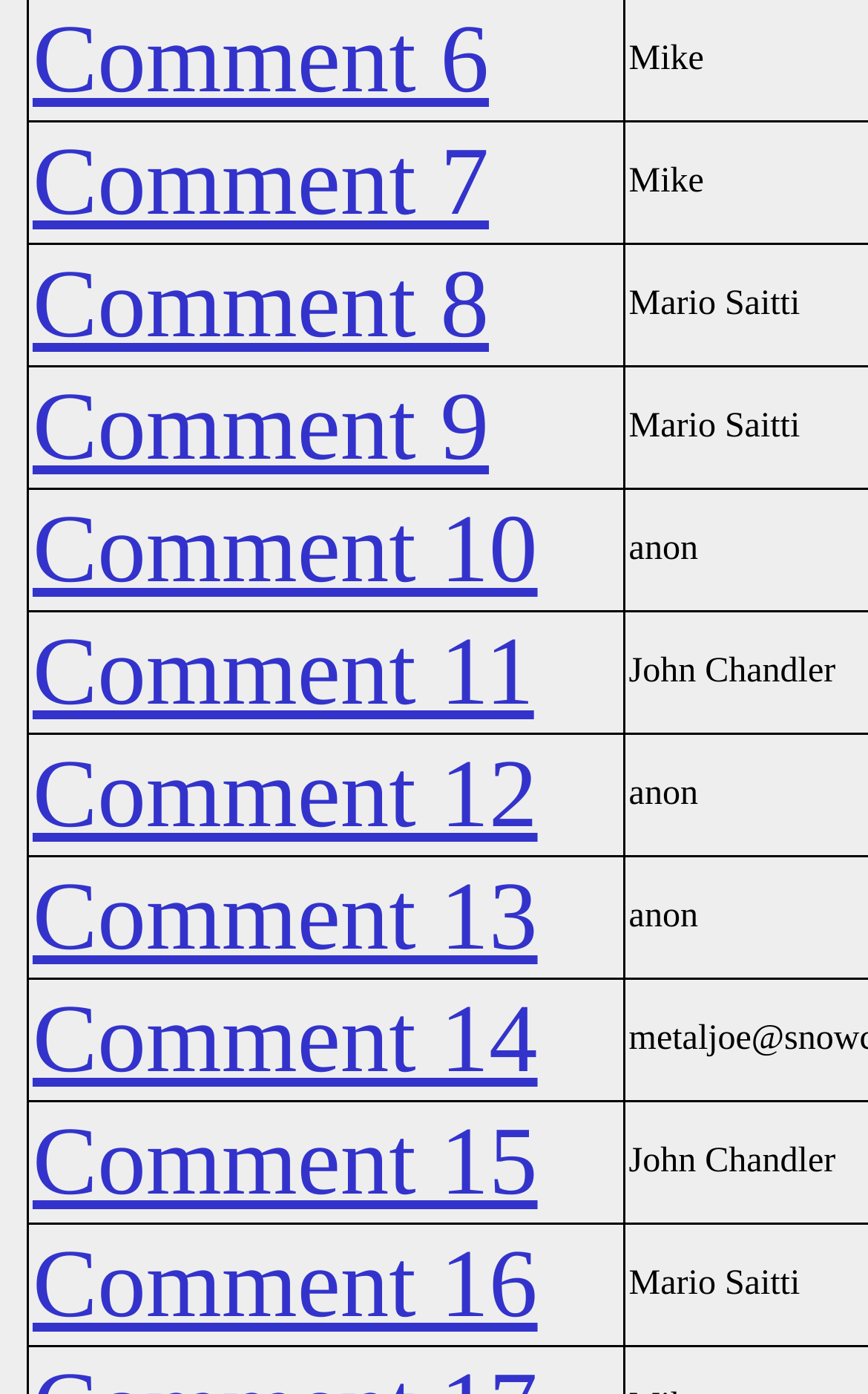Provide the bounding box coordinates of the UI element that matches the description: "Comment 14".

[0.038, 0.707, 0.619, 0.784]